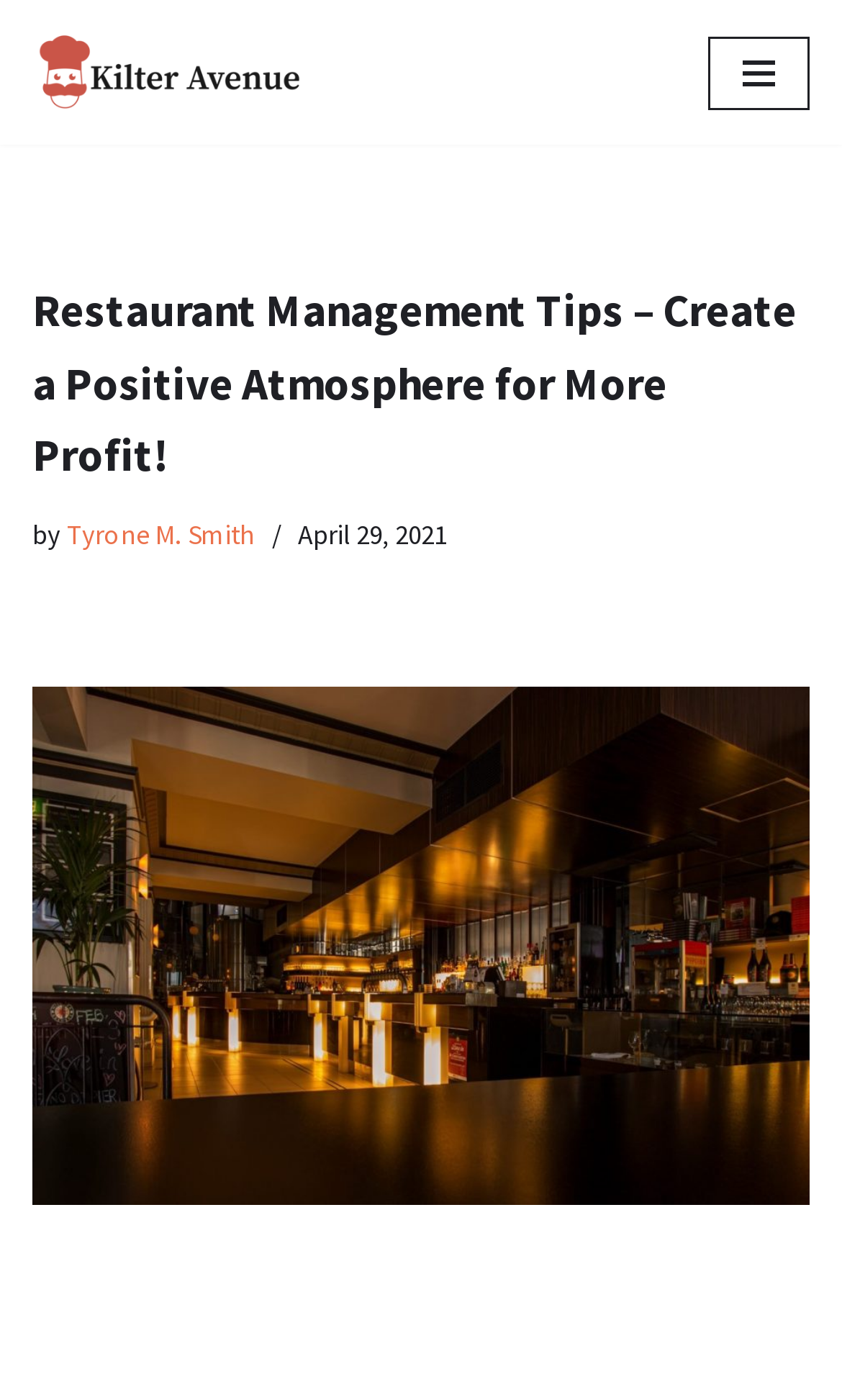Locate the UI element described as follows: "Skip to content". Return the bounding box coordinates as four float numbers between 0 and 1 in the order [left, top, right, bottom].

[0.0, 0.049, 0.077, 0.08]